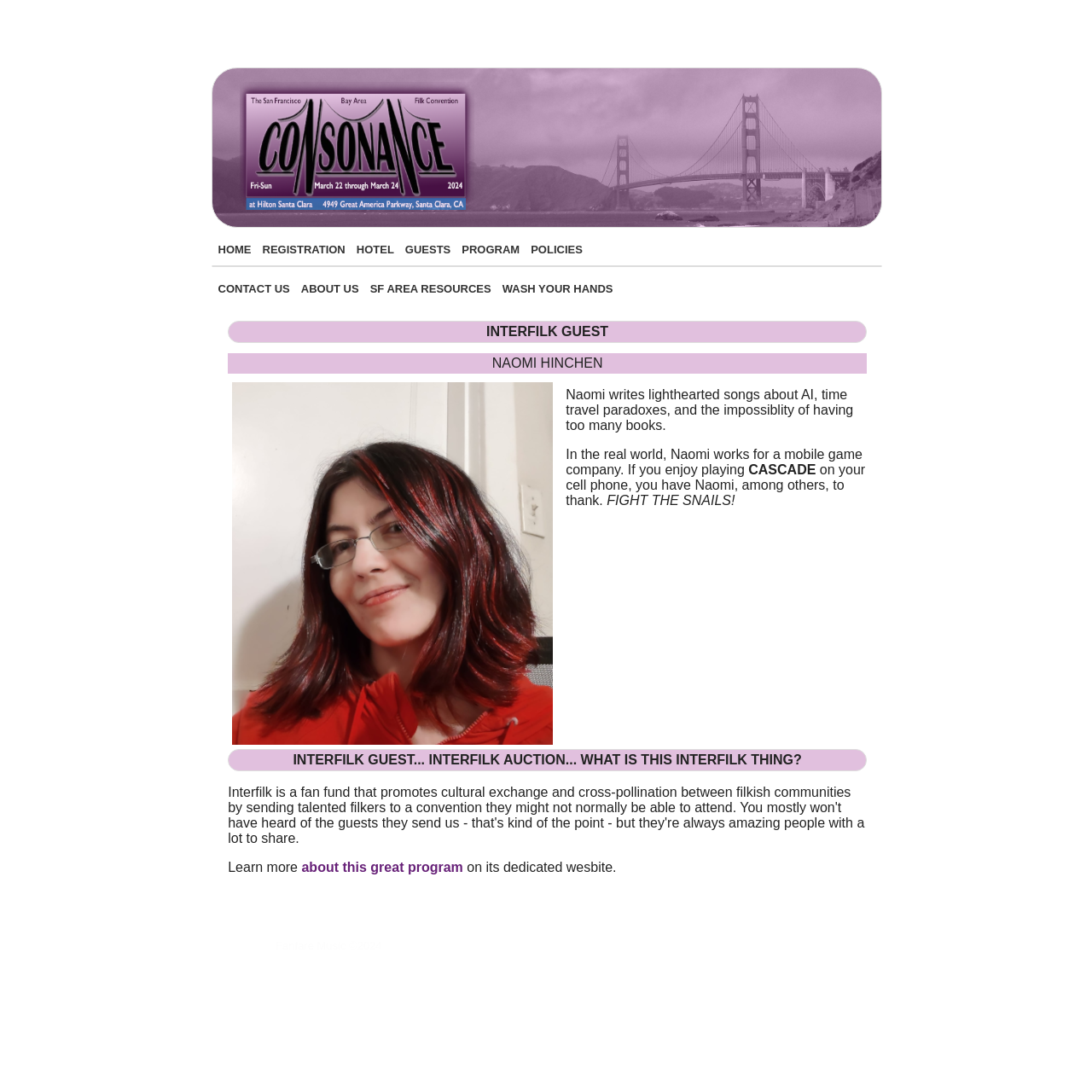Determine the bounding box coordinates of the clickable region to execute the instruction: "Visit the ABOUT US page". The coordinates should be four float numbers between 0 and 1, denoted as [left, top, right, bottom].

[0.276, 0.259, 0.329, 0.271]